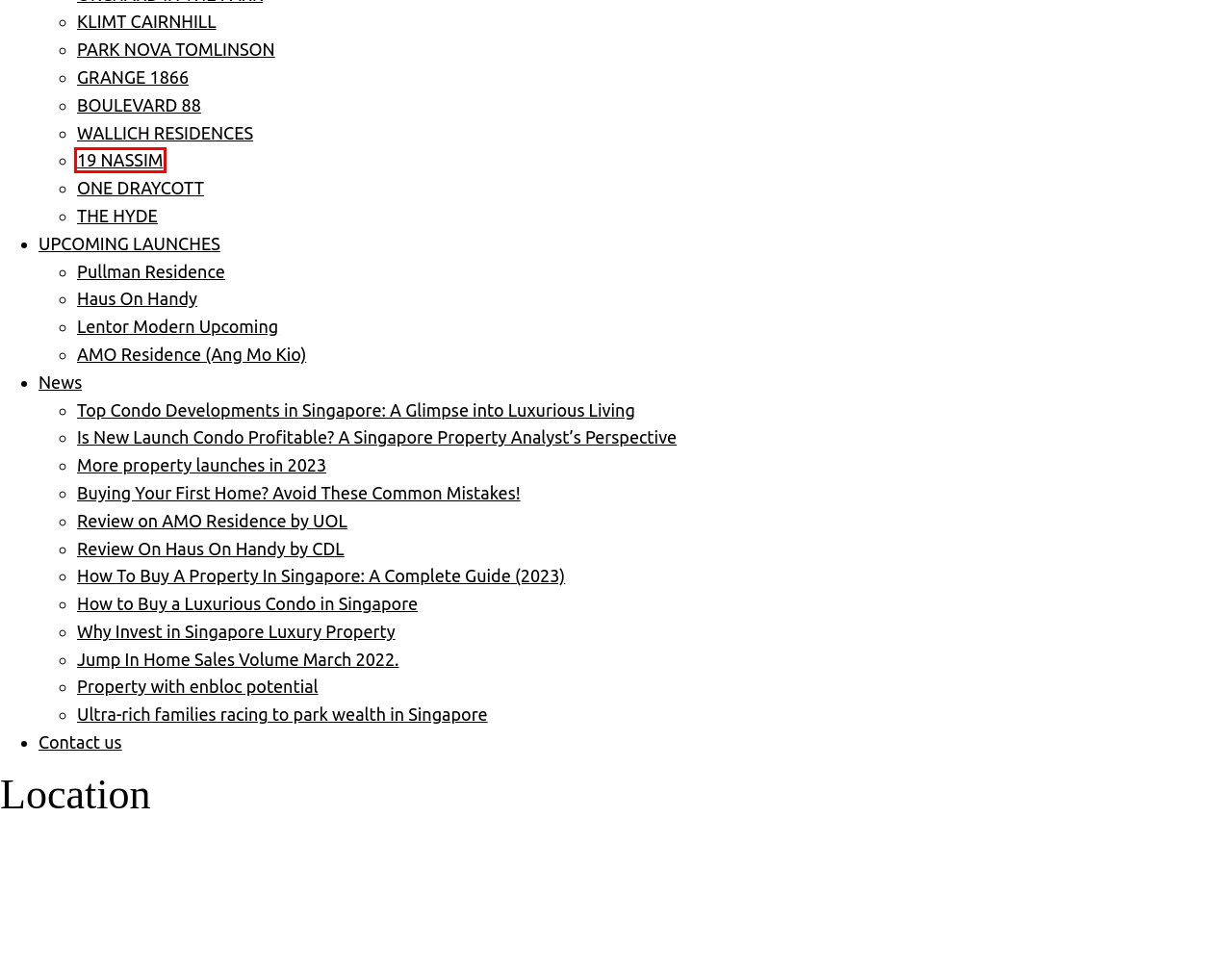You are presented with a screenshot of a webpage that includes a red bounding box around an element. Determine which webpage description best matches the page that results from clicking the element within the red bounding box. Here are the candidates:
A. 19 Nassim - Luxury Properties Singapore
B. Nouvel 18 @ Ardmore - Luxury Properties Singapore
C. Ultra-rich families racing to park wealth in Singapore - Luxury Properties Singapore
D. Buying Your First Home? Avoid These Common Mistakes! - Luxury Properties Singapore
E. Top Condo Developments in Singapore: A Glimpse into Luxurious Living - Luxury Properties Singapore
F. Klimt Cairnhill - Luxury Properties Singapore
G. contact us - Luxury Properties Singapore
H. Perfect Ten - Luxury Properties Singapore

A